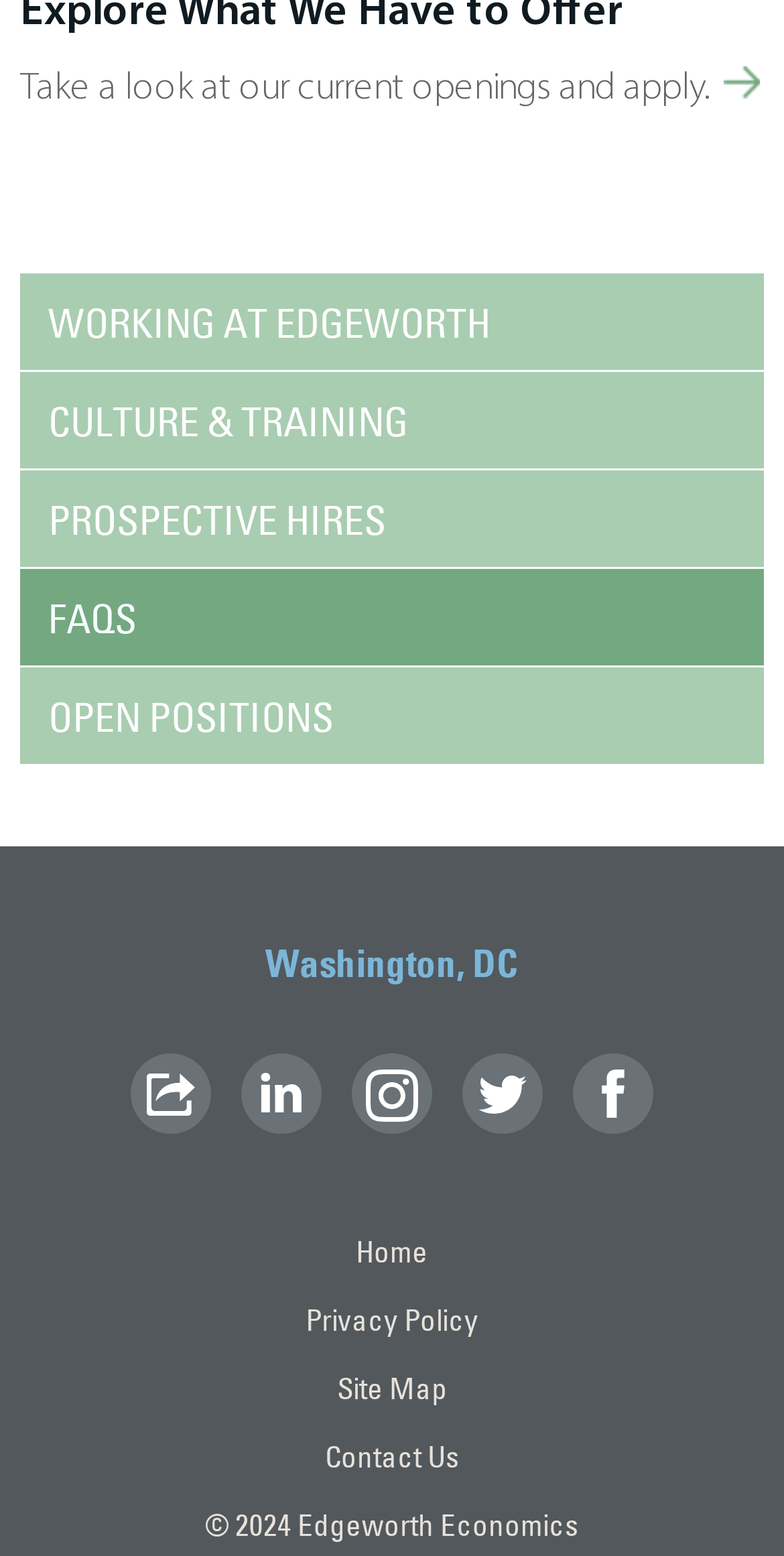Provide the bounding box coordinates, formatted as (top-left x, top-left y, bottom-right x, bottom-right y), with all values being floating point numbers between 0 and 1. Identify the bounding box of the UI element that matches the description: Site Map

[0.429, 0.88, 0.571, 0.905]